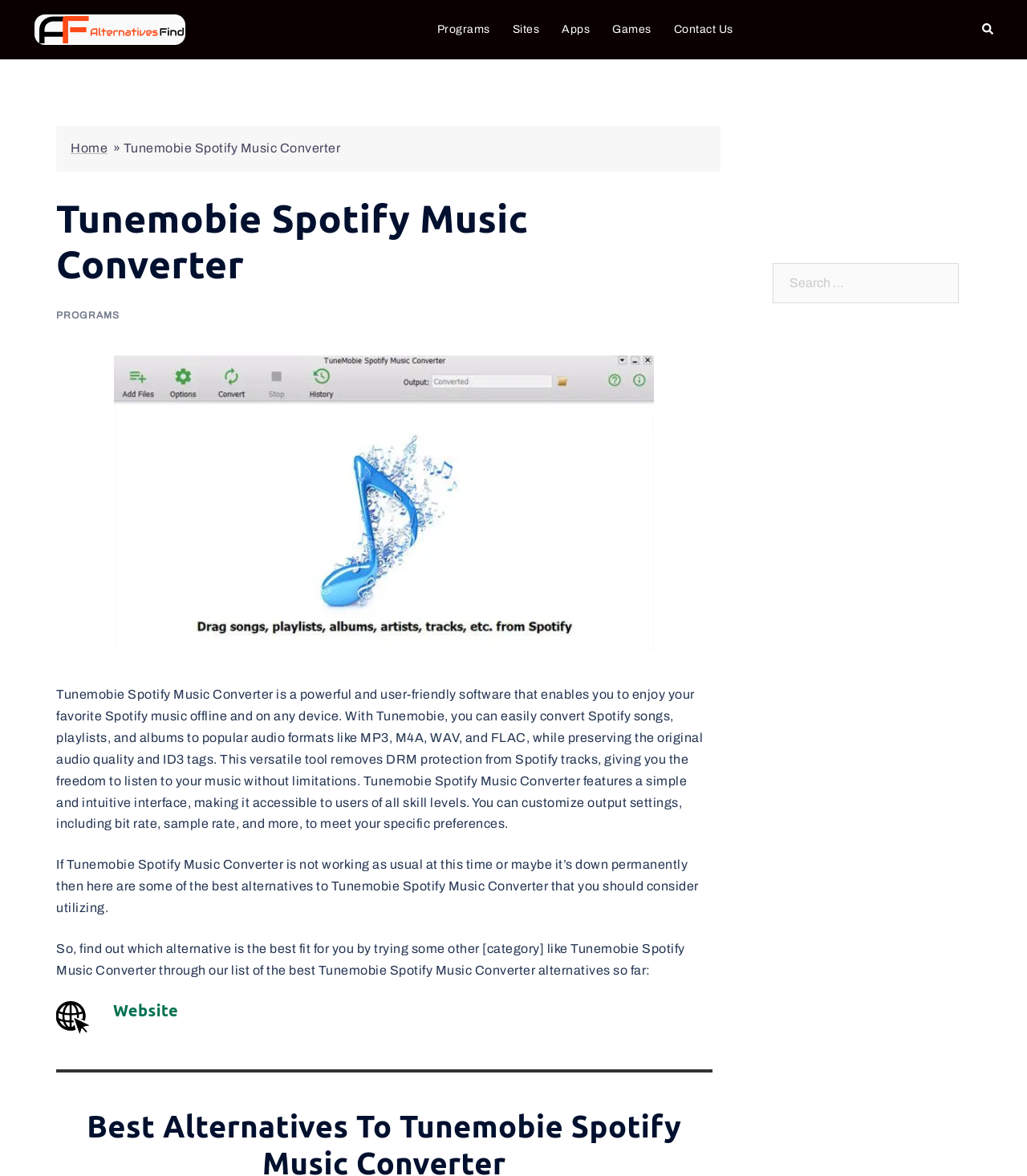Give the bounding box coordinates for this UI element: "Deny". The coordinates should be four float numbers between 0 and 1, arranged as [left, top, right, bottom].

None